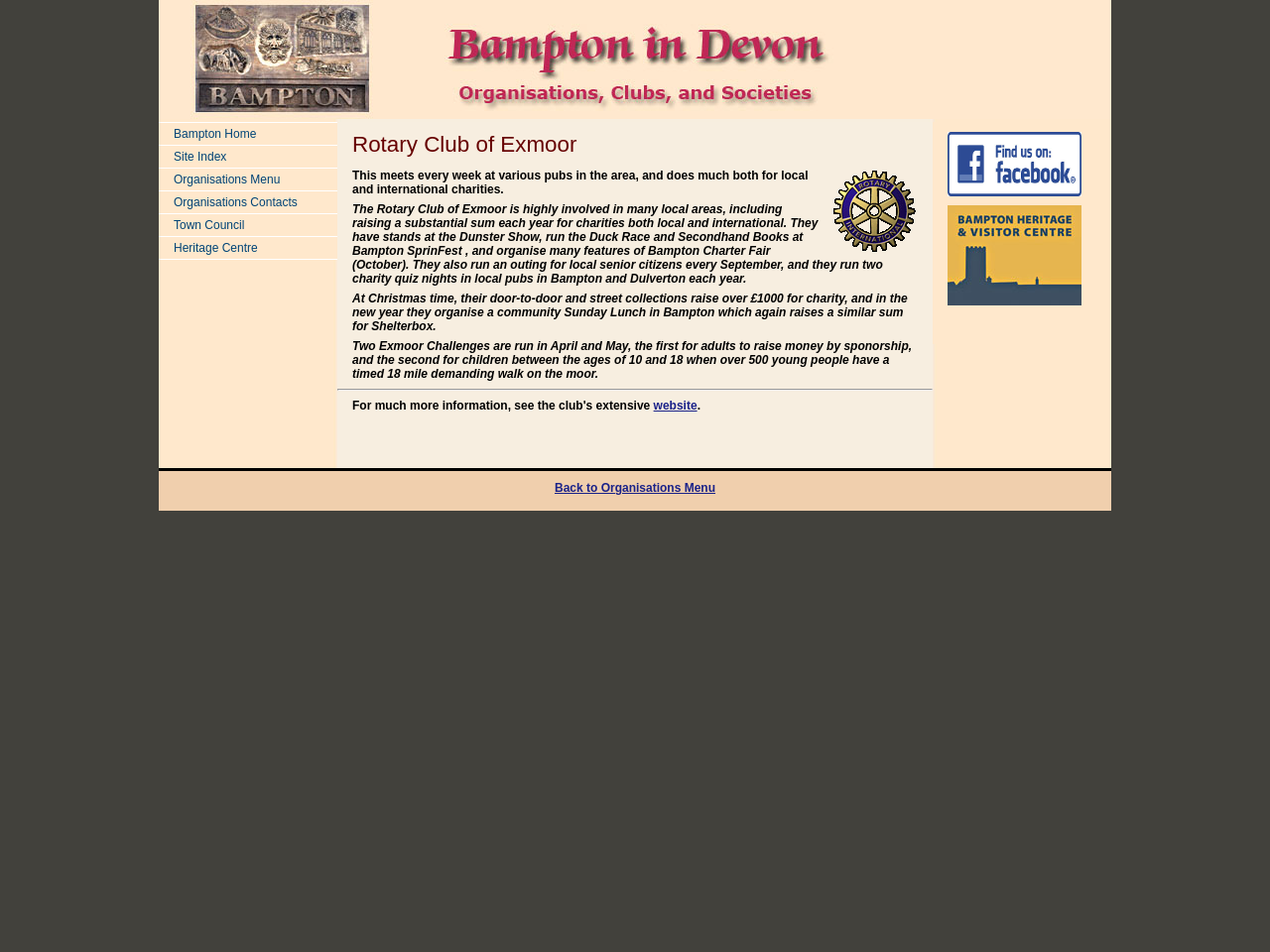Identify the bounding box coordinates of the area that should be clicked in order to complete the given instruction: "Read 'The art of choosing a digital marketing partner'". The bounding box coordinates should be four float numbers between 0 and 1, i.e., [left, top, right, bottom].

None